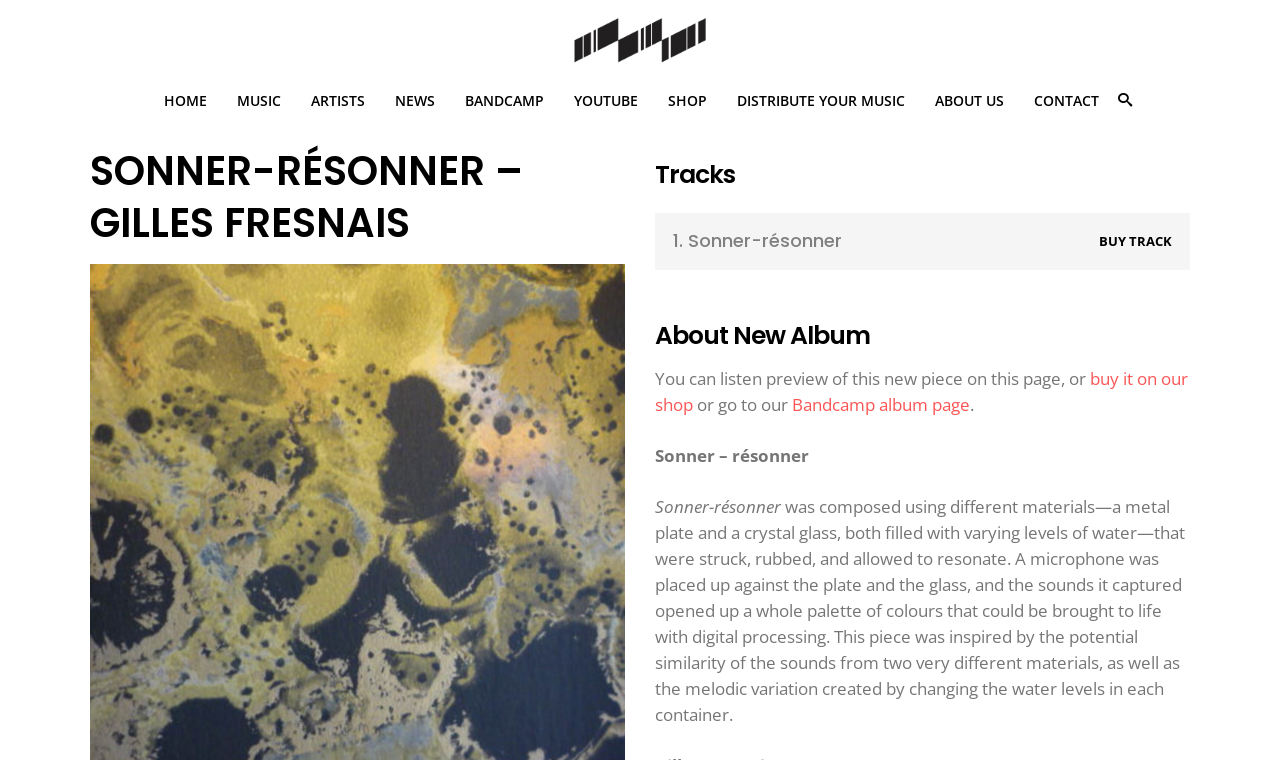What is used to strike and rub the materials in the composition?
Using the information presented in the image, please offer a detailed response to the question.

According to the text, a metal plate and a crystal glass, both filled with varying levels of water, were struck, rubbed, and allowed to resonate to create the sounds in the composition.